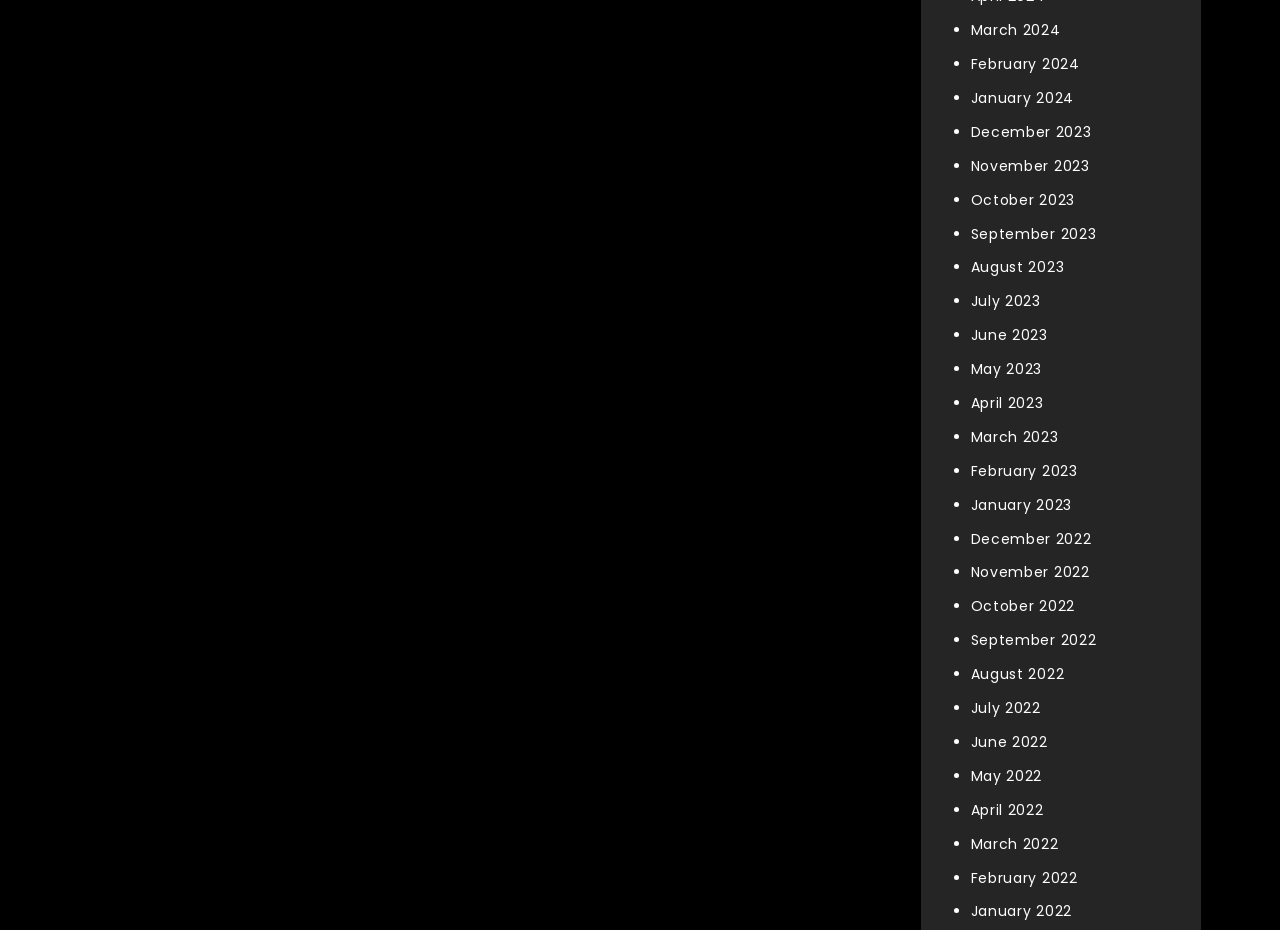Observe the image and answer the following question in detail: How many months are listed on the webpage?

I counted the number of links on the webpage, each of which represents a month. There are 24 links, indicating that 24 months are listed on the webpage.